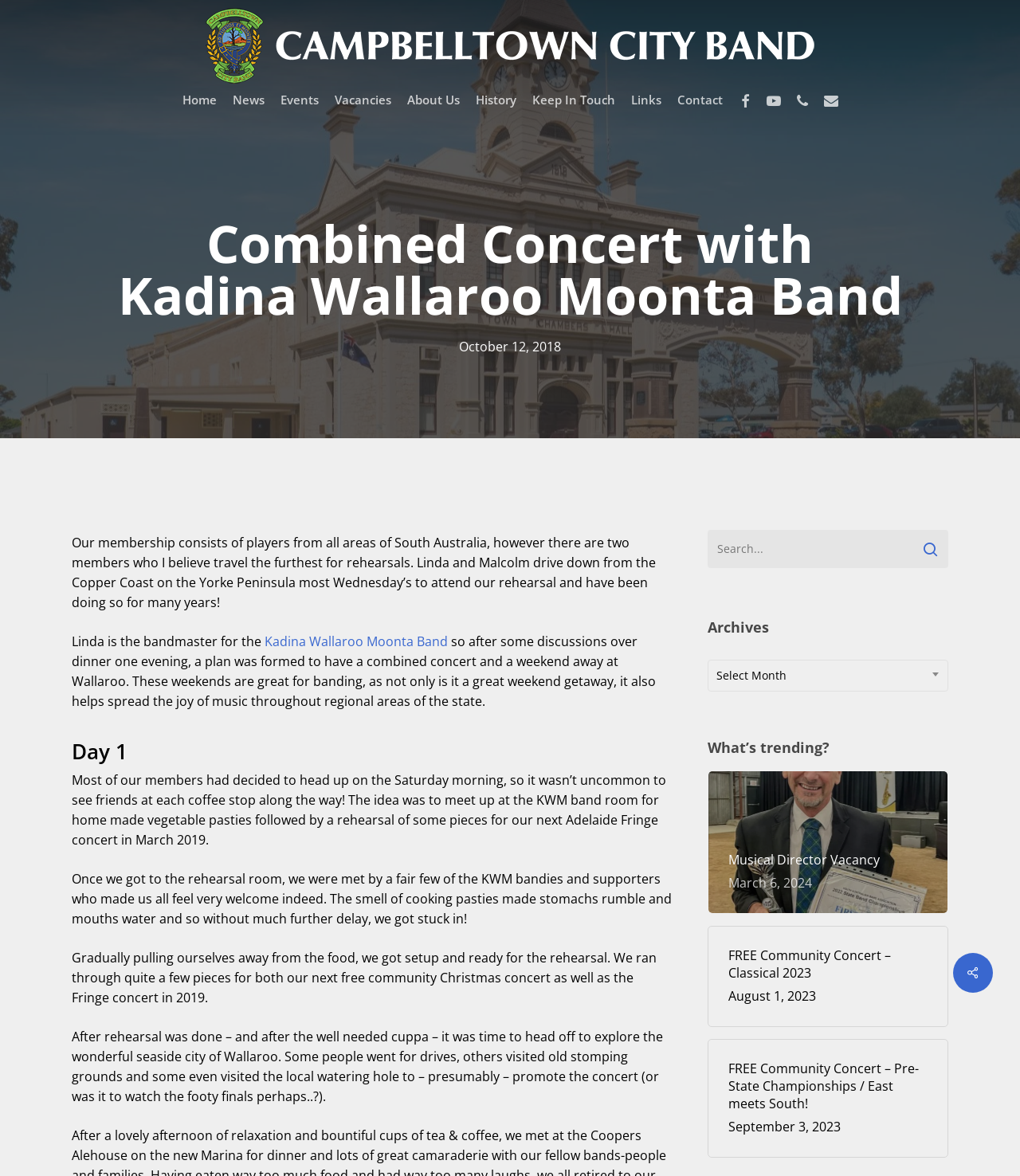Identify the bounding box for the described UI element. Provide the coordinates in (top-left x, top-left y, bottom-right x, bottom-right y) format with values ranging from 0 to 1: Select Month

[0.693, 0.561, 0.93, 0.588]